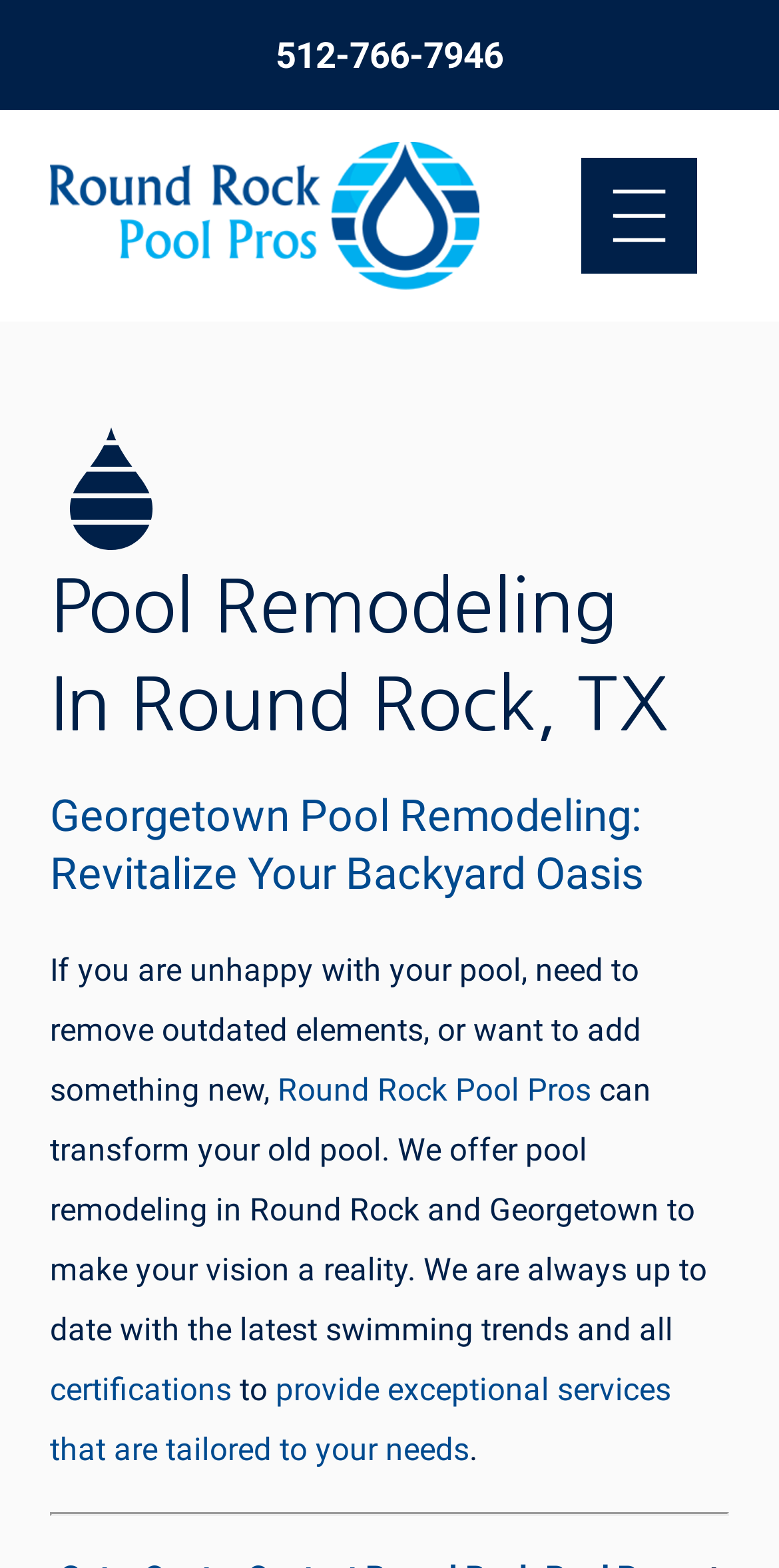Please determine the bounding box coordinates for the UI element described here. Use the format (top-left x, top-left y, bottom-right x, bottom-right y) with values bounded between 0 and 1: certifications

[0.065, 0.874, 0.298, 0.898]